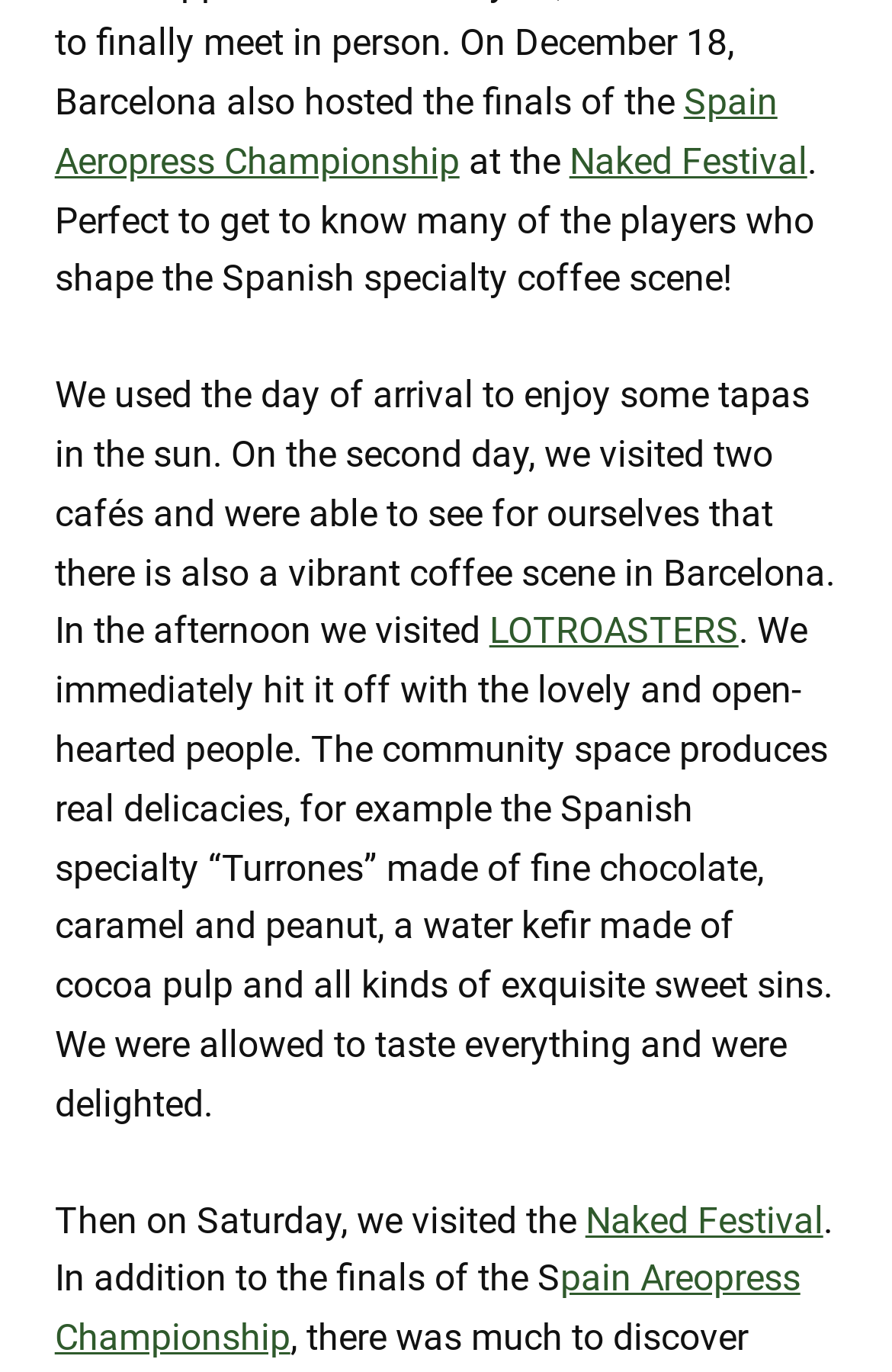How many cafes were visited?
Answer the question with a single word or phrase by looking at the picture.

Two